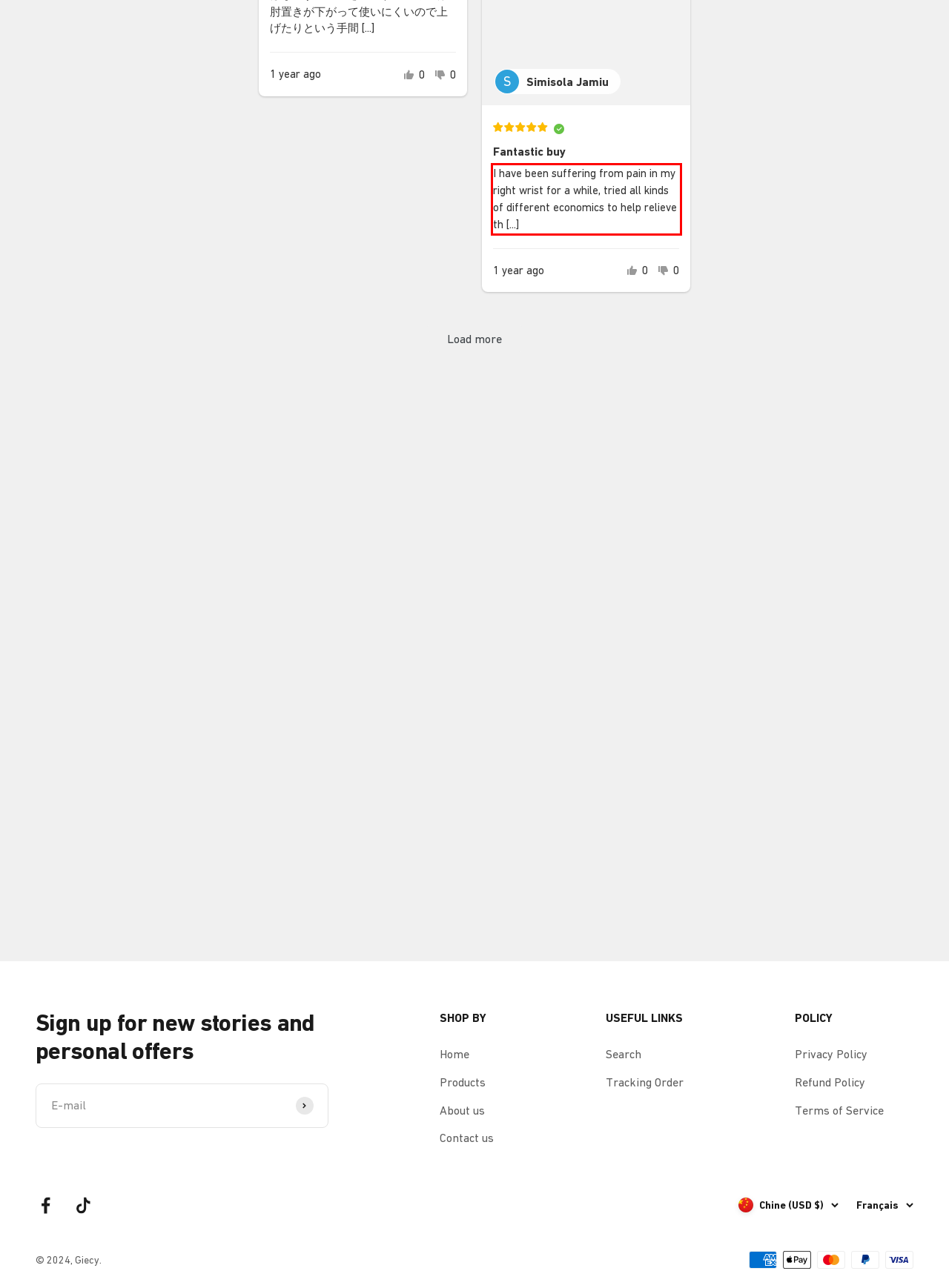Analyze the webpage screenshot and use OCR to recognize the text content in the red bounding box.

I have been suffering from pain in my right wrist for a while, tried all kinds of different economics to help relieve th [...]